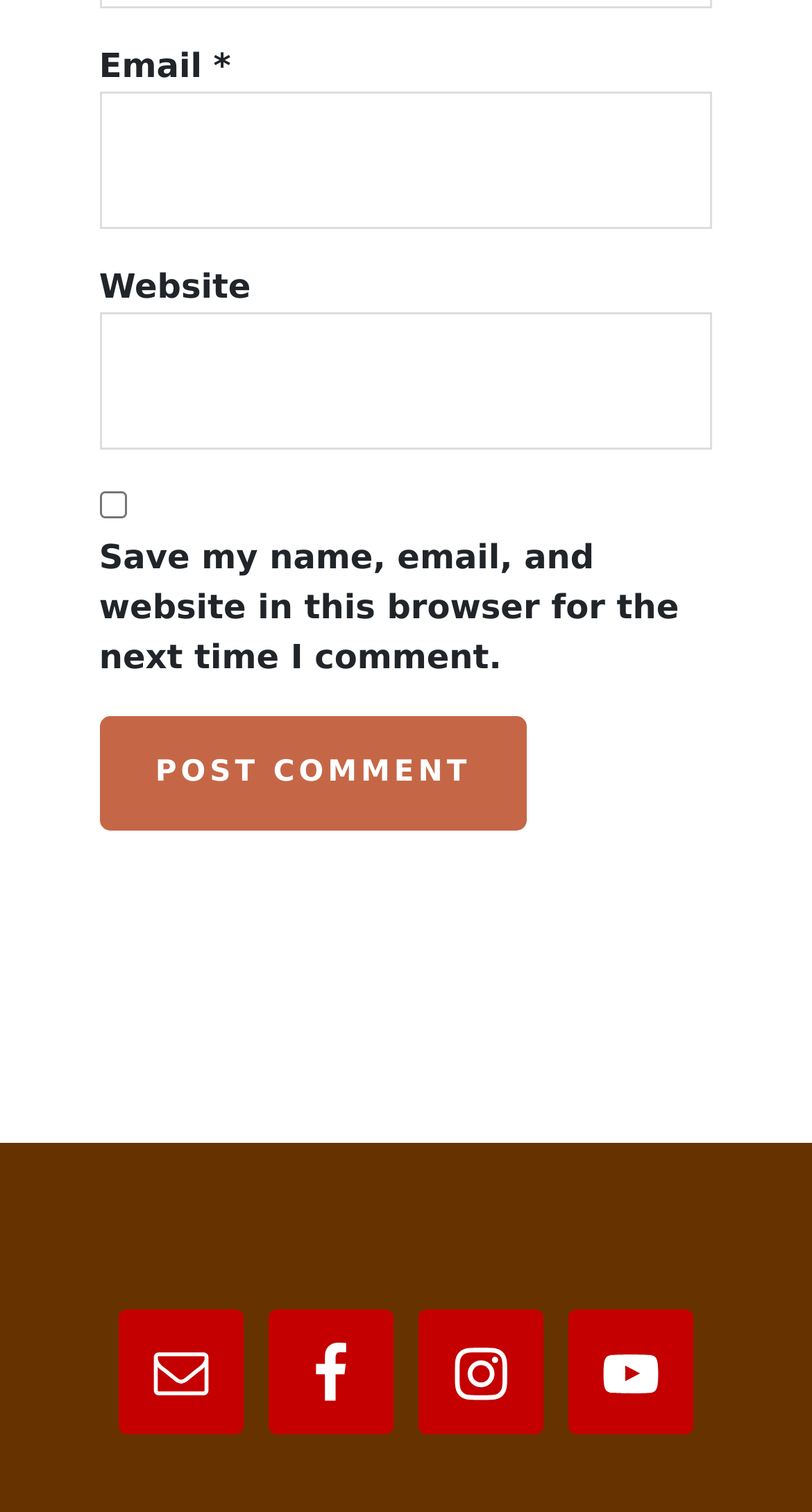Please specify the bounding box coordinates of the clickable region necessary for completing the following instruction: "Check the save comment option". The coordinates must consist of four float numbers between 0 and 1, i.e., [left, top, right, bottom].

[0.122, 0.325, 0.155, 0.342]